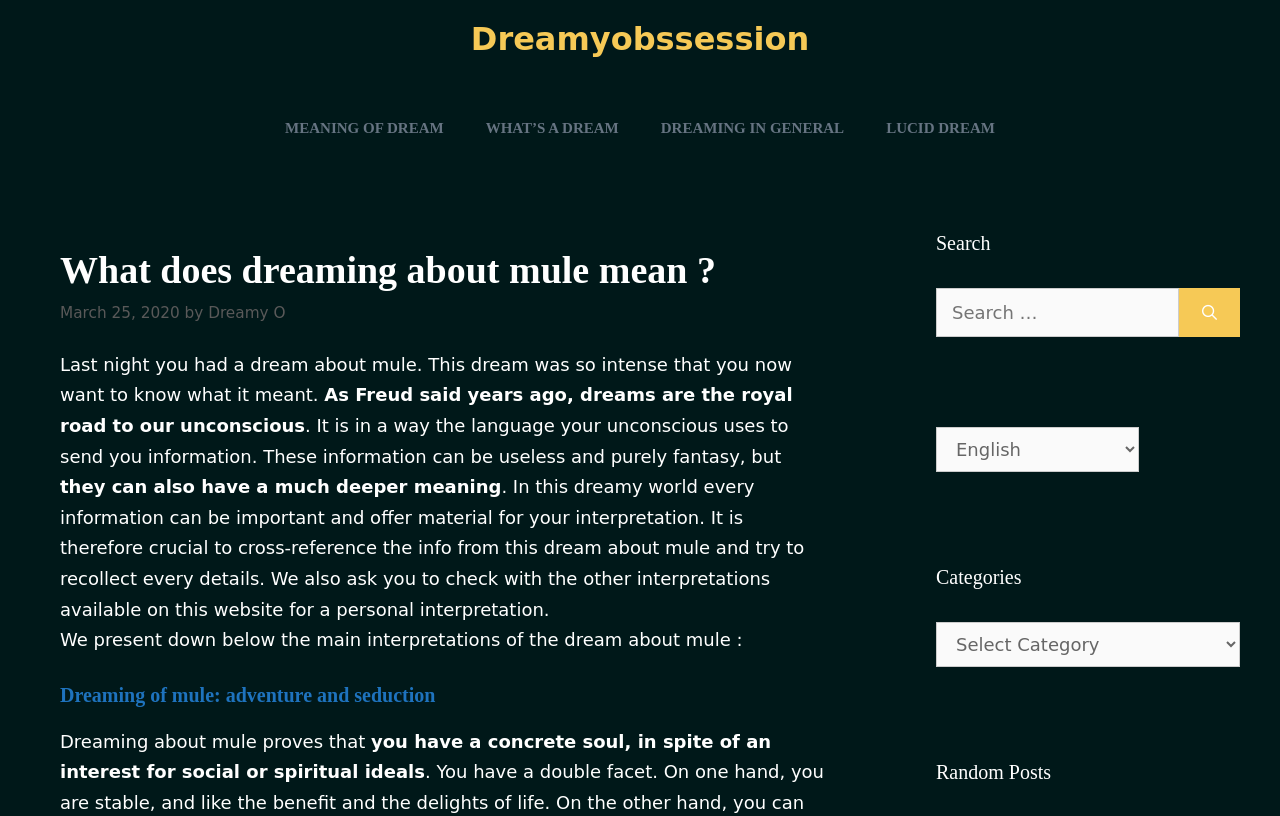Answer in one word or a short phrase: 
Who is quoted in the webpage?

Freud